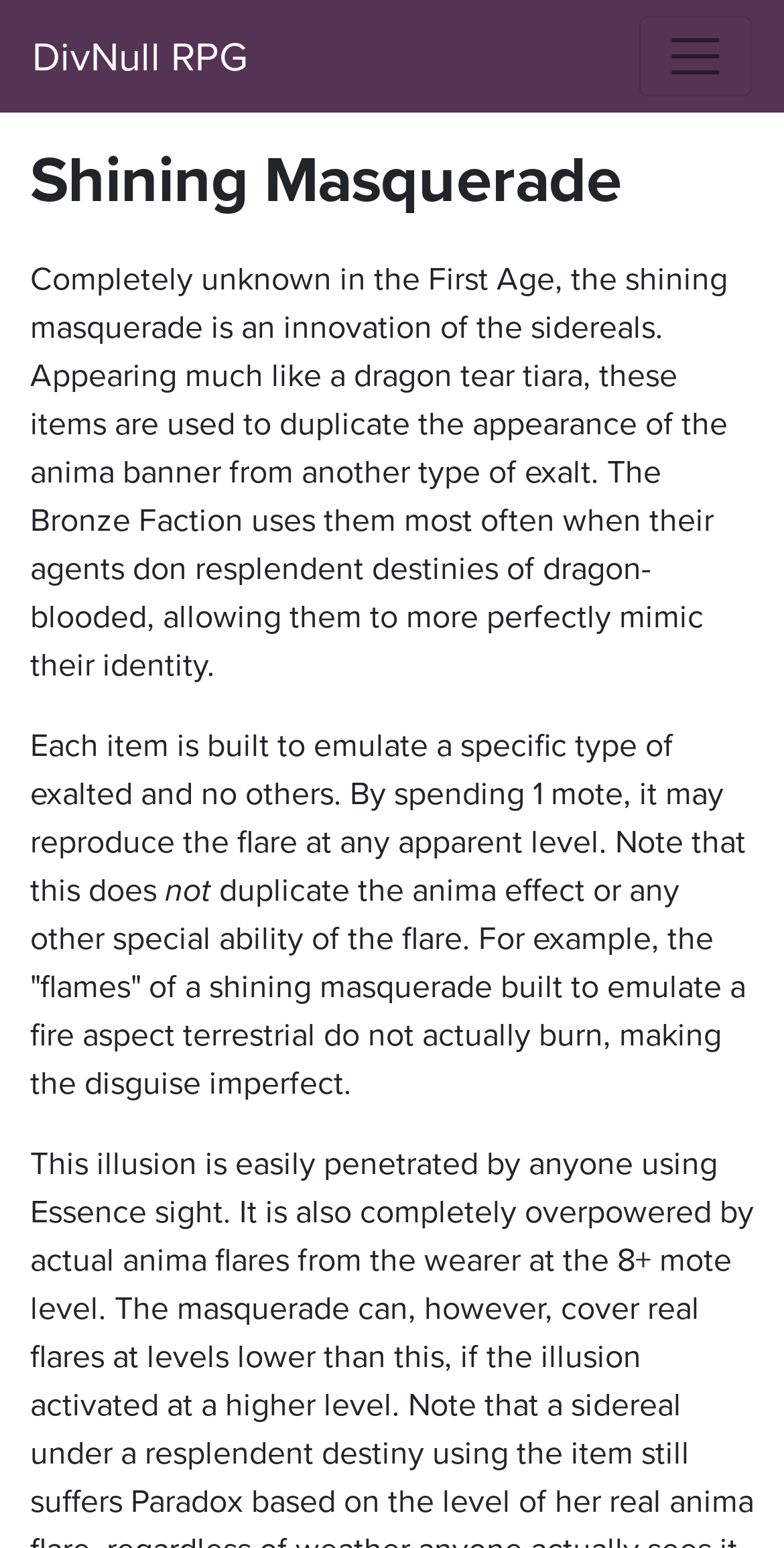Given the description: "parent_node: DivNull RPG aria-label="Toggle navigation"", determine the bounding box coordinates of the UI element. The coordinates should be formatted as four float numbers between 0 and 1, [left, top, right, bottom].

[0.815, 0.01, 0.959, 0.062]